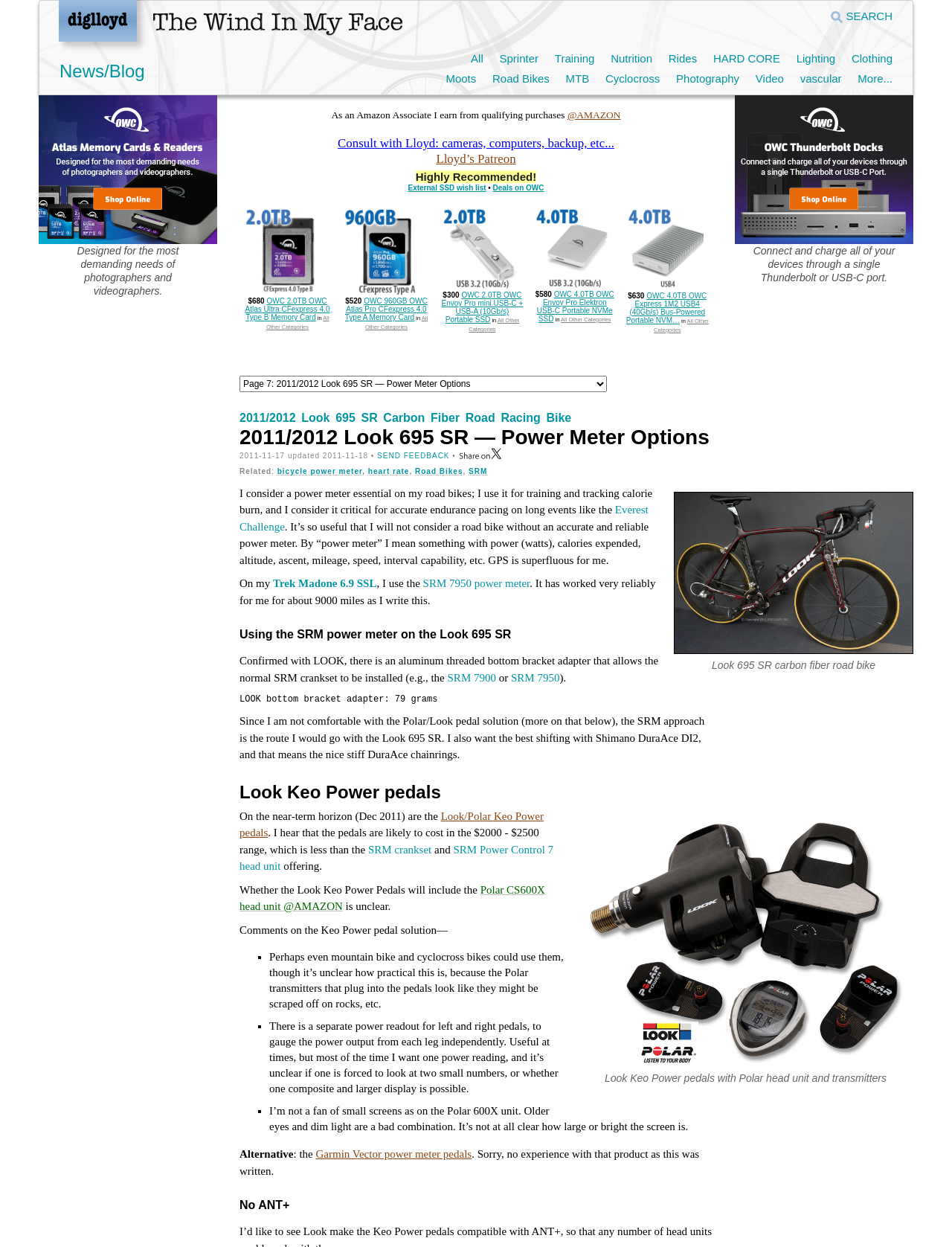Identify the bounding box coordinates necessary to click and complete the given instruction: "View 2011/2012 Look 695 SR Carbon Fiber Road Racing Bike".

[0.252, 0.33, 0.6, 0.34]